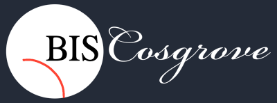Respond to the question below with a concise word or phrase:
What is the tone conveyed by the logo?

Professional and sophisticated